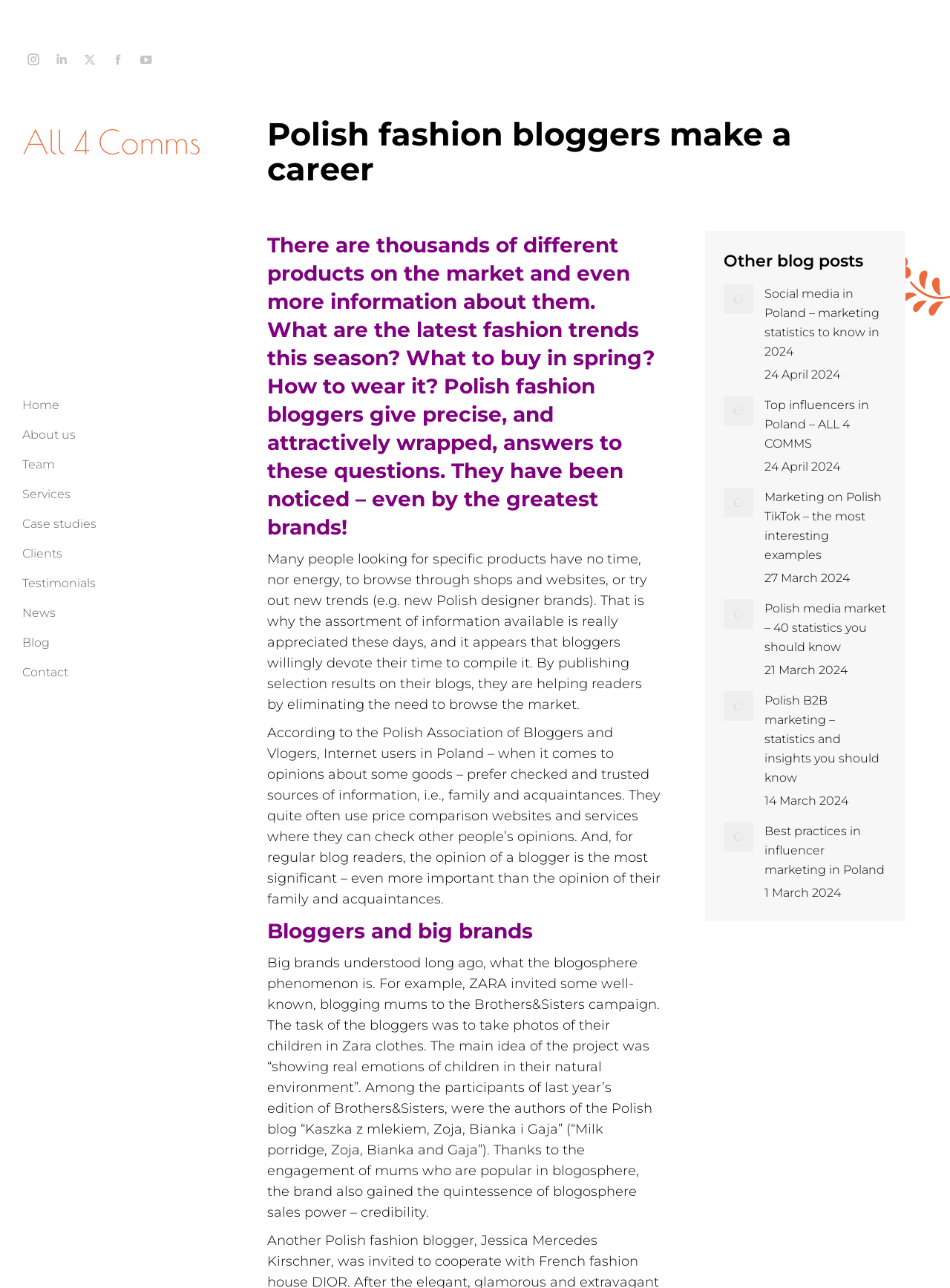Show the bounding box coordinates of the element that should be clicked to complete the task: "Scroll to the top of the page".

[0.961, 0.709, 0.992, 0.732]